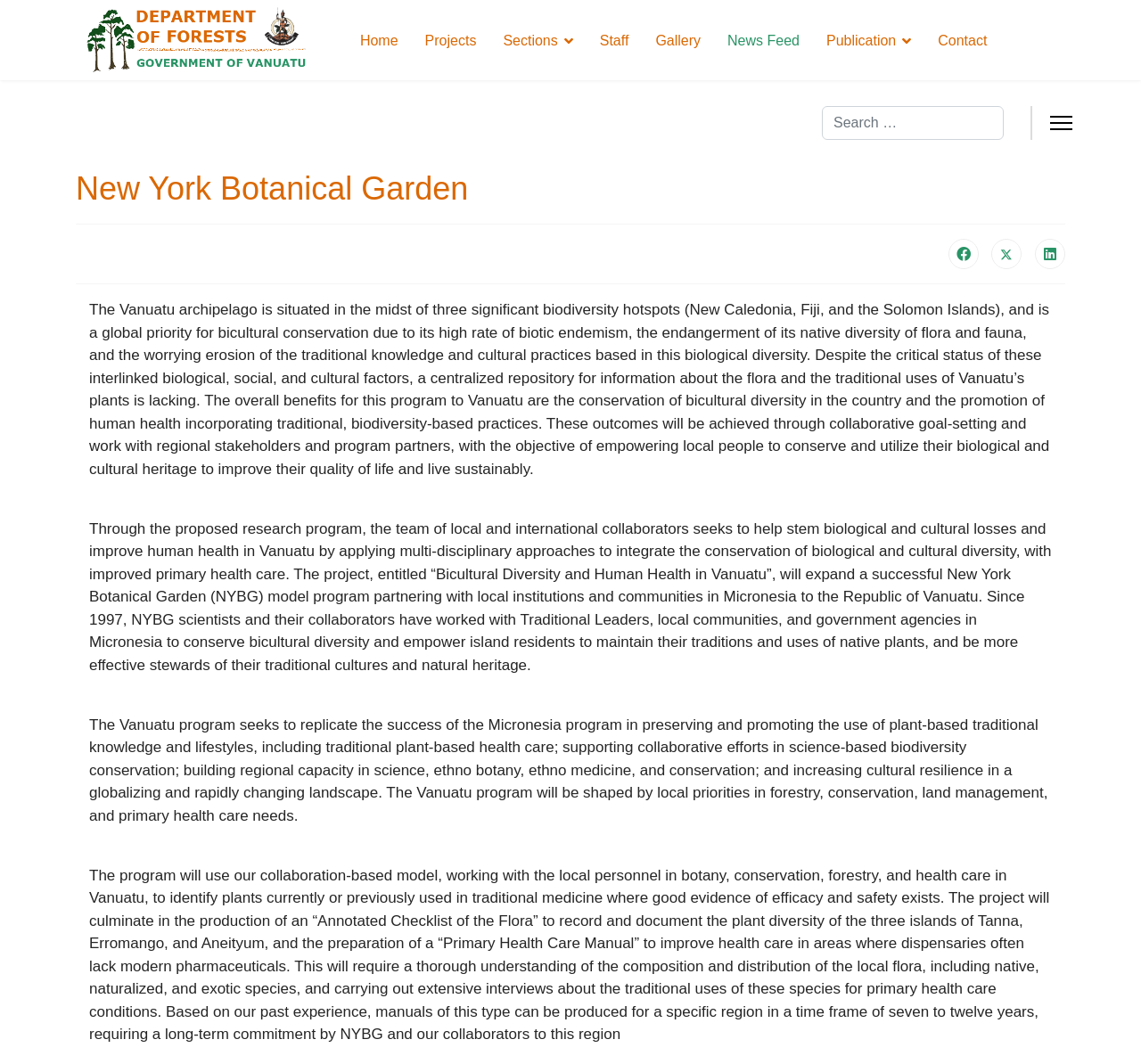Describe all significant elements and features of the webpage.

The webpage is about the New York Botanical Garden, with a focus on a specific program related to bicultural diversity and human health in Vanuatu. At the top, there is a navigation menu with links to various sections, including "Home", "Projects", "Sections", "Staff", "Gallery", "News Feed", "Publication", and "Contact". 

To the right of the navigation menu, there is a search bar with a placeholder text "Search" and a combobox to input search queries. Below the search bar, there is a link to a "Menu".

The main content of the webpage is divided into two sections. The top section has a heading "New York Botanical Garden" and three social media links to Facebook, X (formerly Twitter), and LinkedIn.

The bottom section is a blockquote that contains a long passage of text describing the program "Bicultural Diversity and Human Health in Vanuatu". The passage is divided into four paragraphs, each describing the program's goals, objectives, and methods. The text explains the importance of conserving bicultural diversity in Vanuatu, the program's approach to integrating biological and cultural diversity, and its expected outcomes.

There are no images on the page except for the social media icons and an image associated with the "Foresty" link at the top.